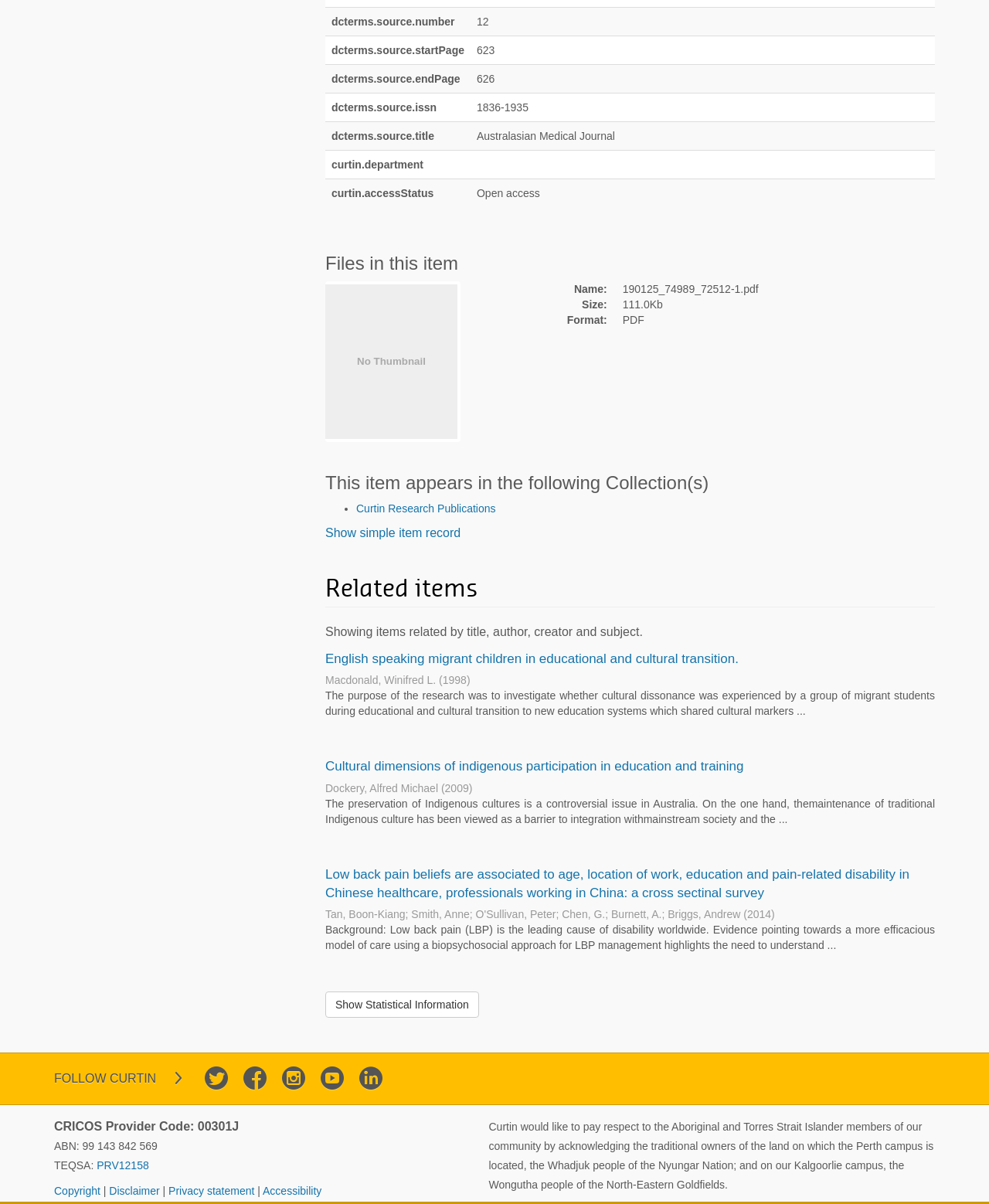Give a concise answer using one word or a phrase to the following question:
What is the name of the author of the related item 'Cultural dimensions of indigenous participation in education and training'?

Dockery, Alfred Michael